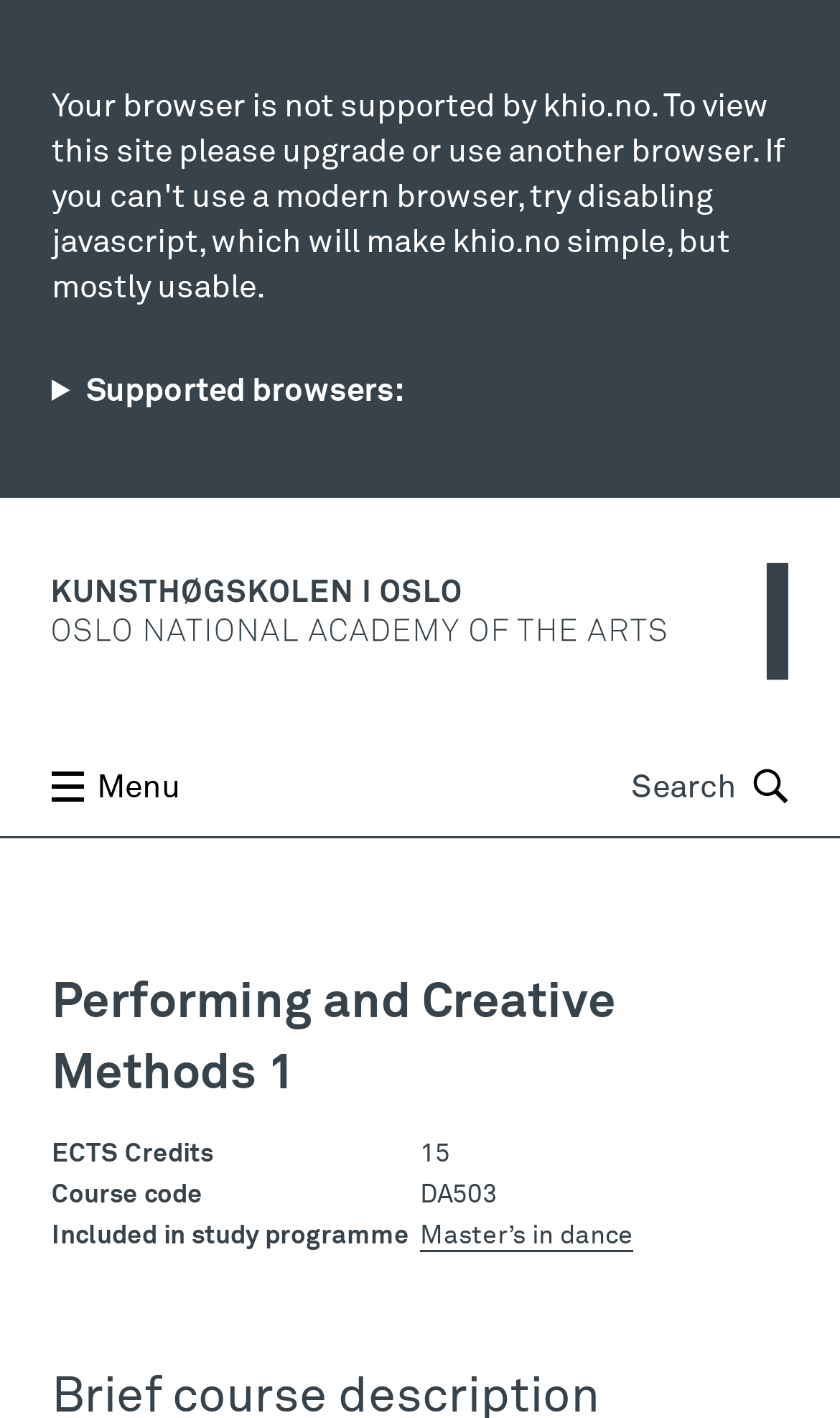Please determine the bounding box coordinates, formatted as (top-left x, top-left y, bottom-right x, bottom-right y), with all values as floating point numbers between 0 and 1. Identify the bounding box of the region described as: Master’s in dance

[0.5, 0.863, 0.754, 0.883]